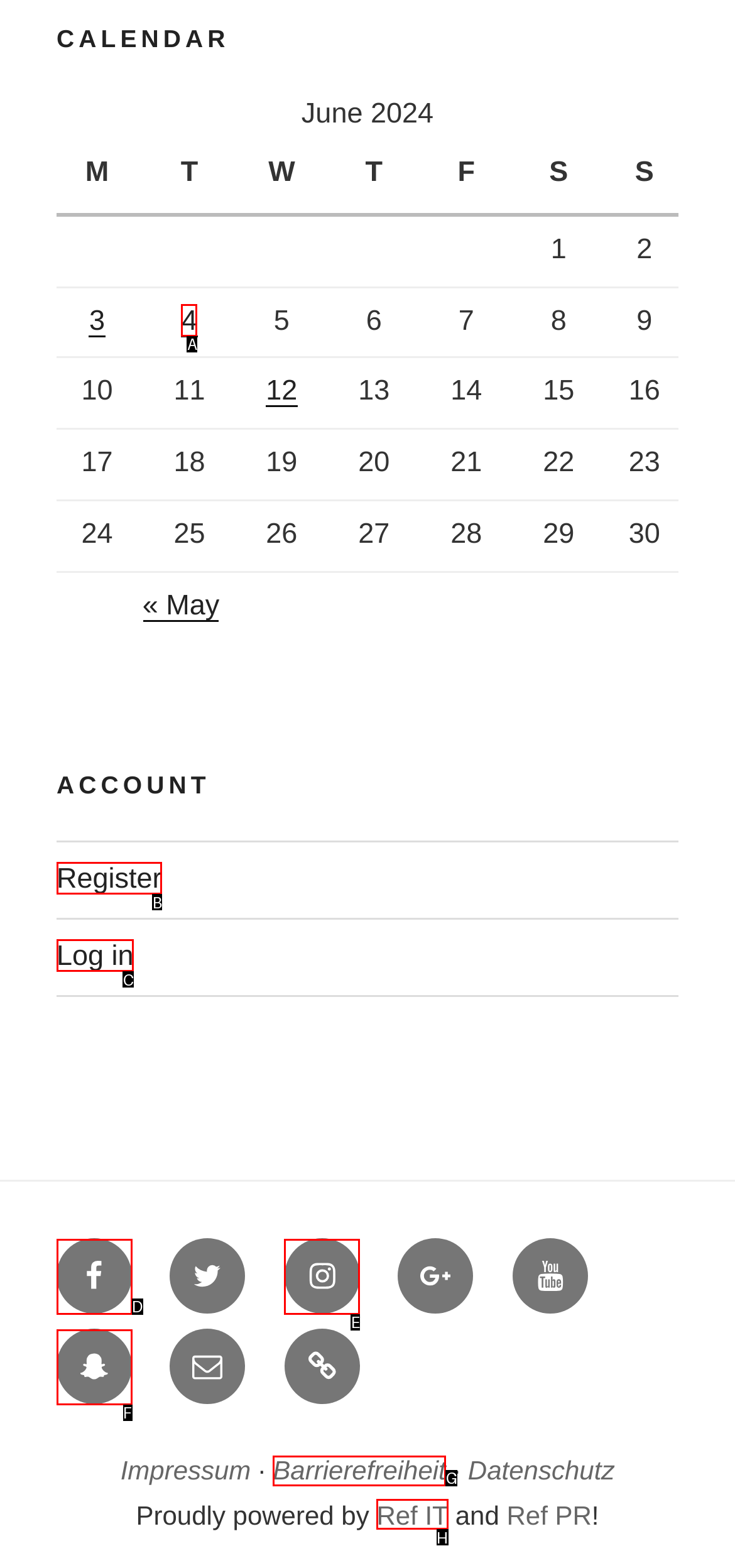Using the description: Register, find the best-matching HTML element. Indicate your answer with the letter of the chosen option.

B